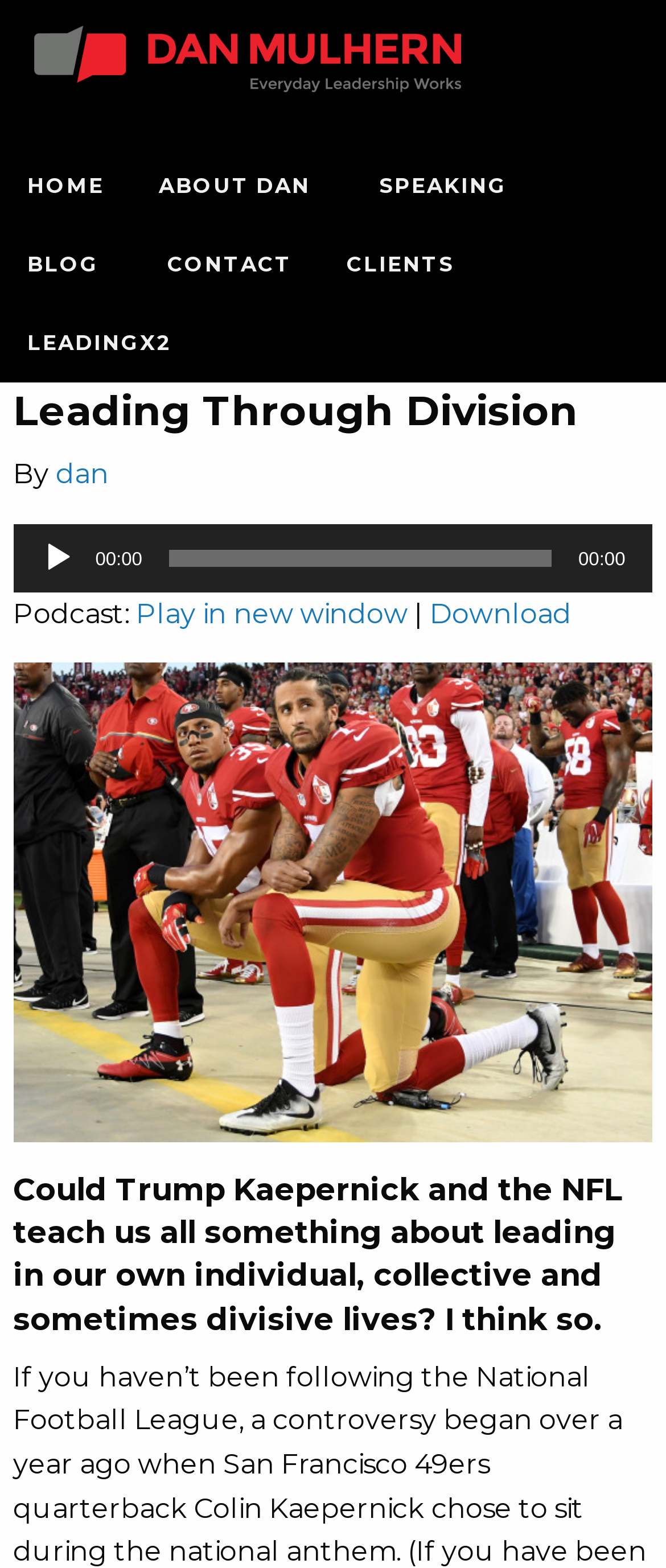Predict the bounding box of the UI element that fits this description: "Basketball Programs".

None